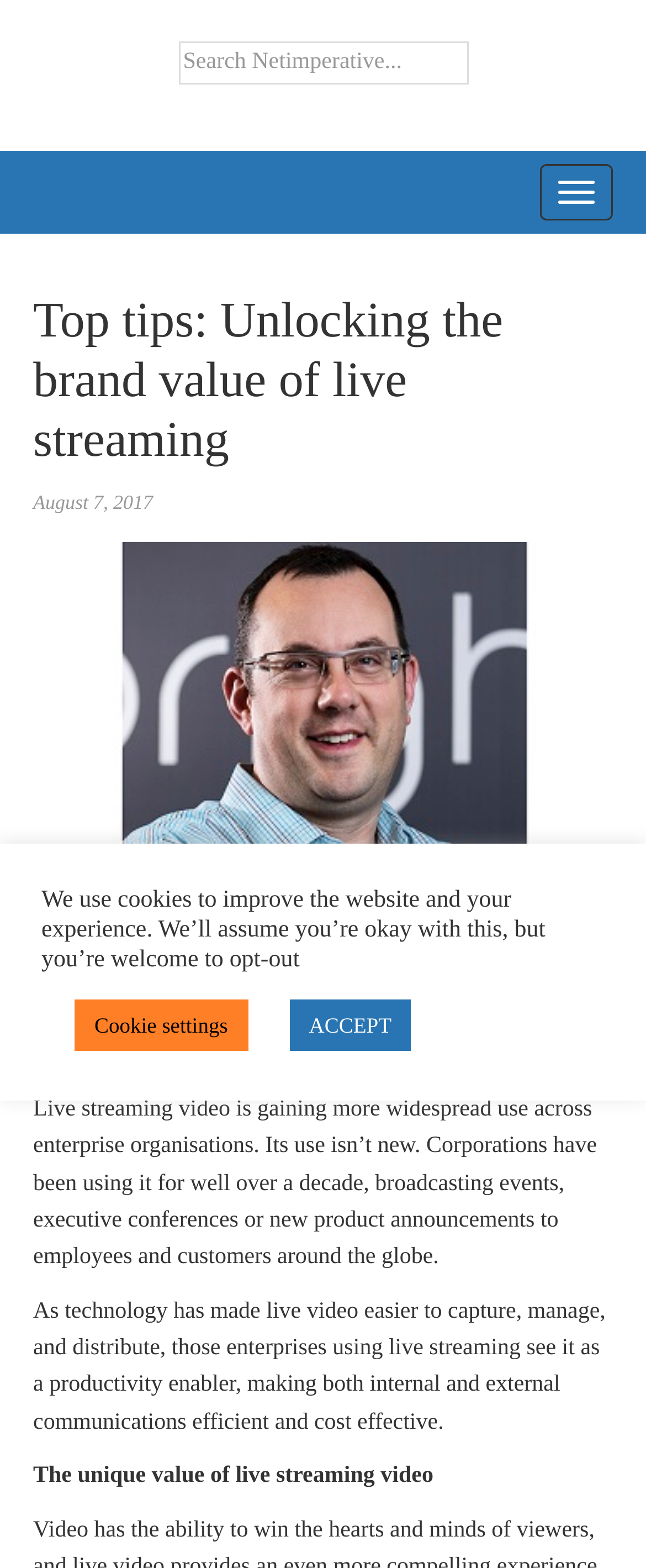Reply to the question with a brief word or phrase: What is the topic of the article?

Live streaming video